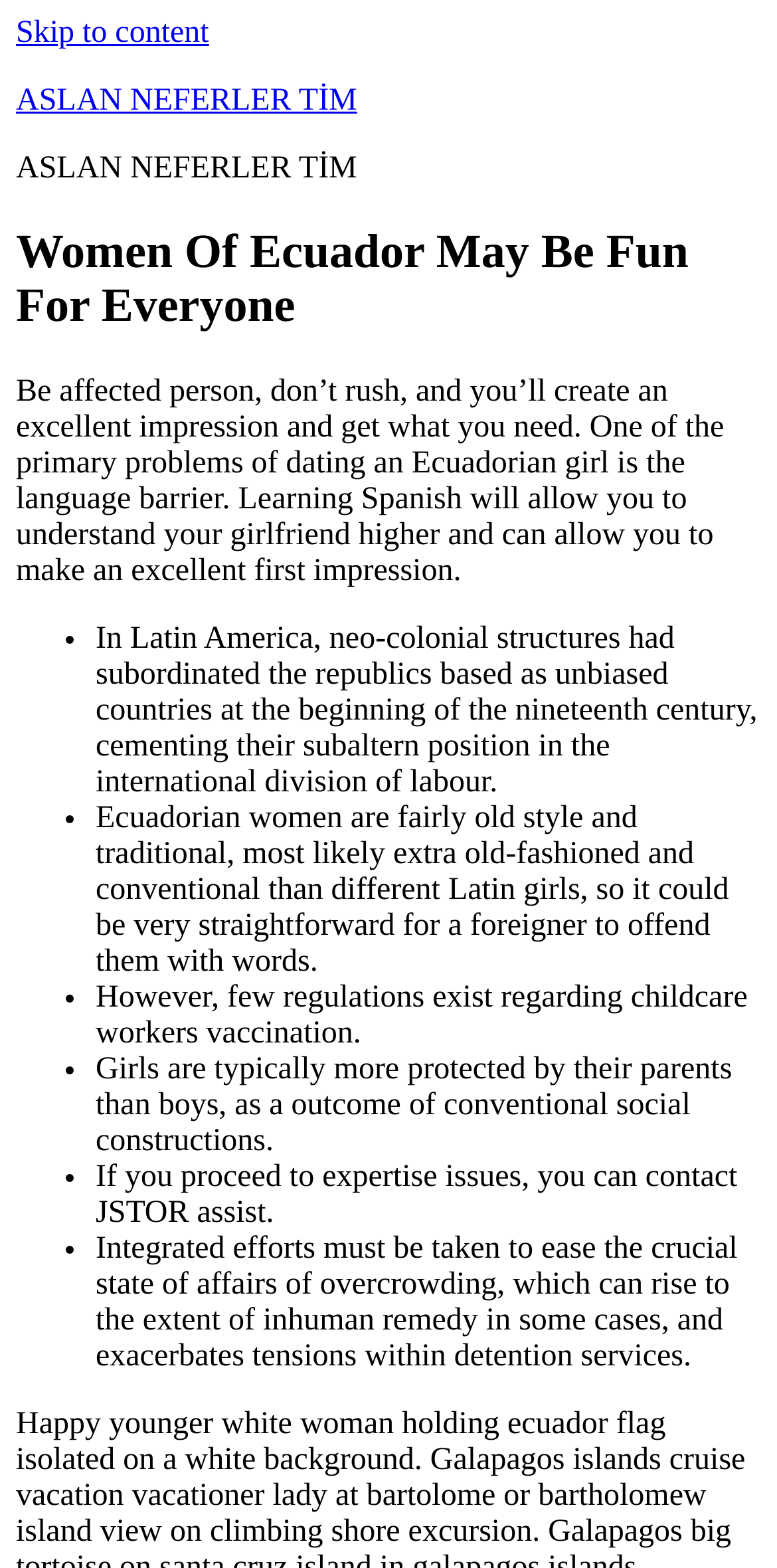Provide a comprehensive description of the webpage.

The webpage appears to be an article or blog post about women from Ecuador, with a focus on dating and cultural differences. At the top of the page, there is a link to "Skip to content" and another link to "ASLAN NEFERLER TİM", which is likely the website's title or logo. Below these links, there is a header section with the title "Women Of Ecuador May Be Fun For Everyone".

The main content of the page is divided into several sections, each with a list marker (•) followed by a paragraph of text. There are six sections in total, each discussing a different aspect of Ecuadorian women and culture. The first section provides advice on dating Ecuadorian women, emphasizing the importance of being patient and learning Spanish to make a good impression. The subsequent sections discuss topics such as the country's history, traditional values, and social constructions.

The text is presented in a clear and organized manner, with each section separated by a list marker and a brief gap. There are no images on the page, and the overall layout is focused on presenting the written content in a readable format.